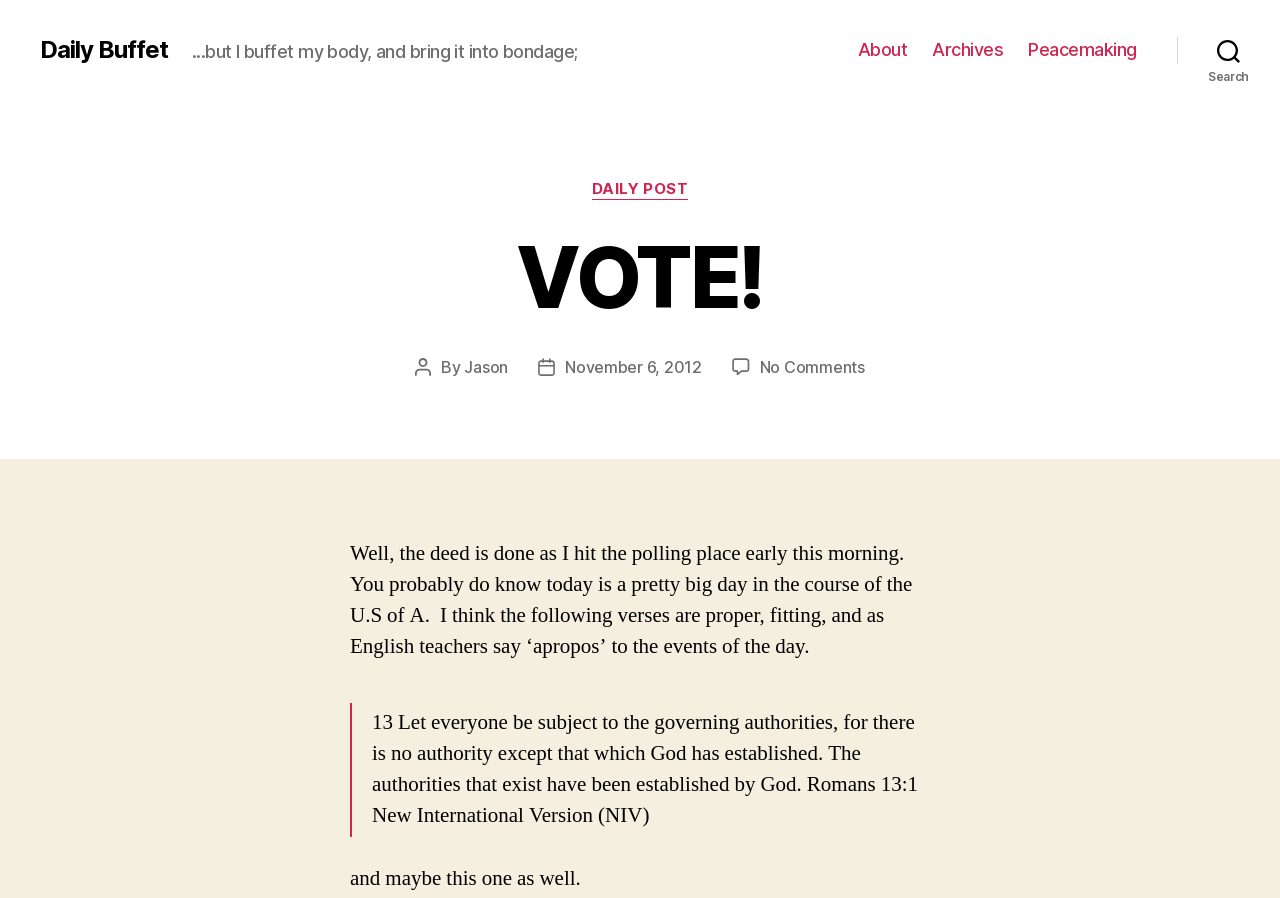Determine the bounding box coordinates of the clickable region to carry out the instruction: "Read the 'Archives'".

[0.728, 0.044, 0.784, 0.068]